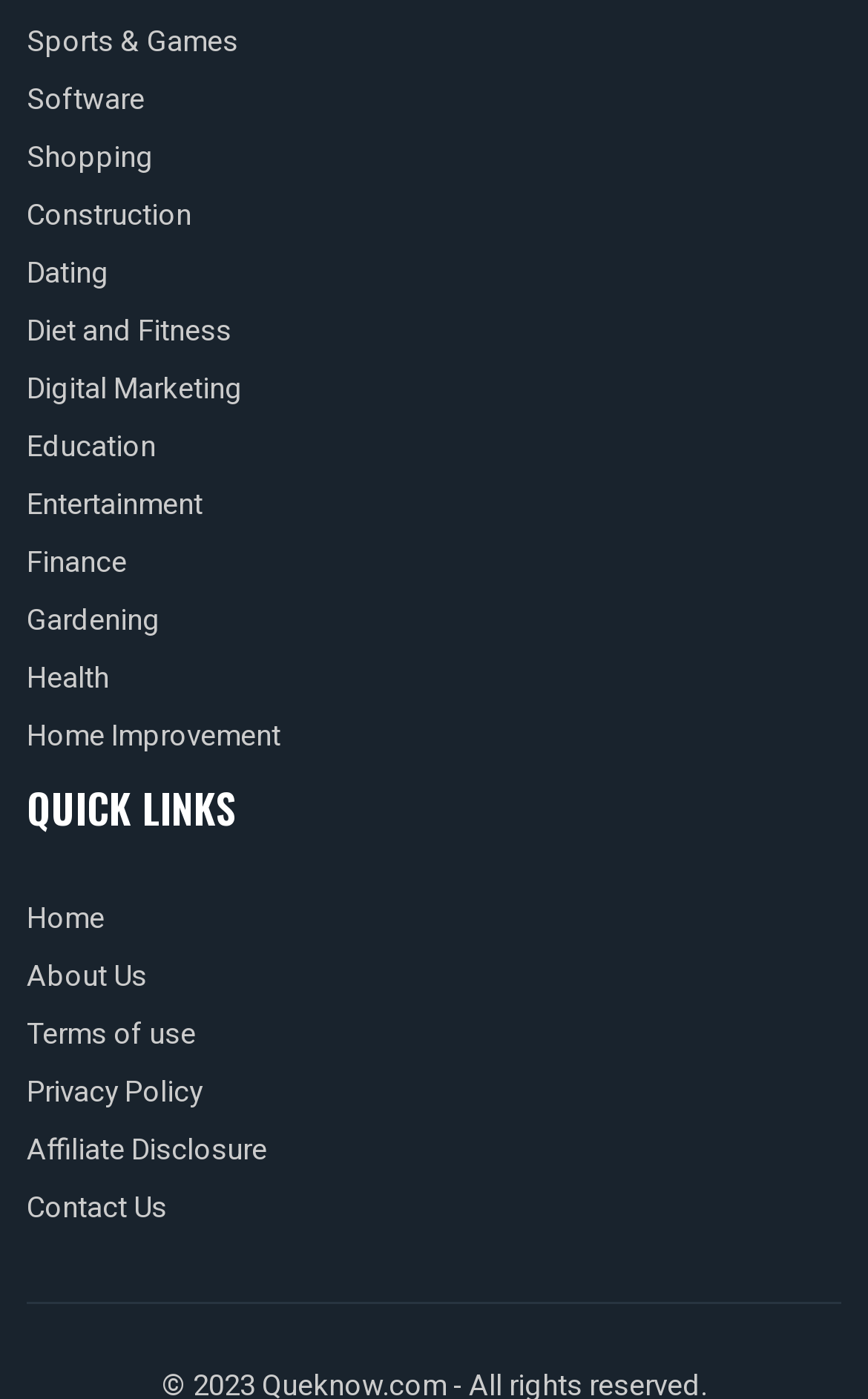Can you specify the bounding box coordinates of the area that needs to be clicked to fulfill the following instruction: "Click on Sports & Games"?

[0.031, 0.015, 0.274, 0.045]